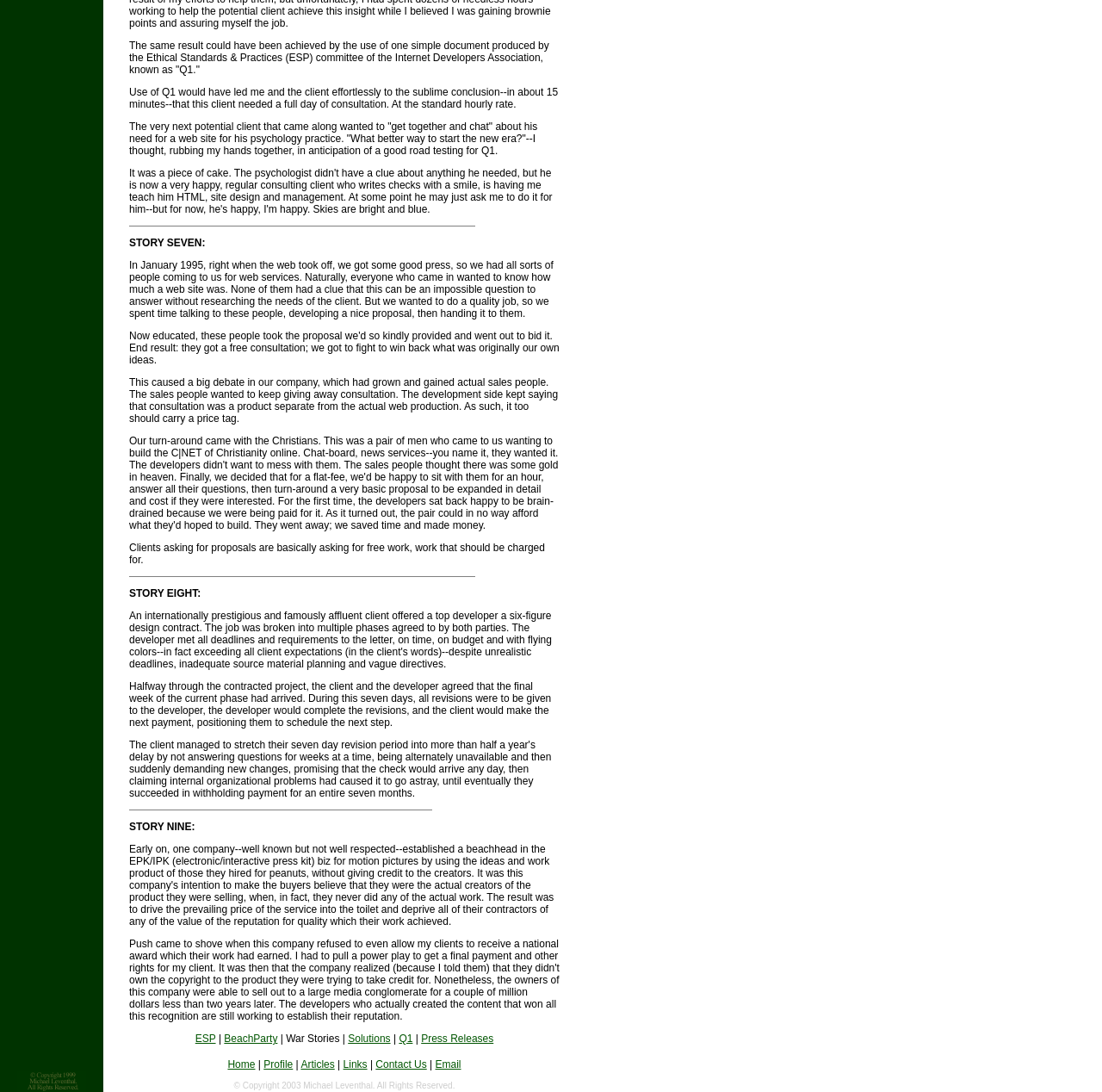Answer the following query concisely with a single word or phrase:
What is the author's opinion about clients asking for proposals?

They are asking for free work